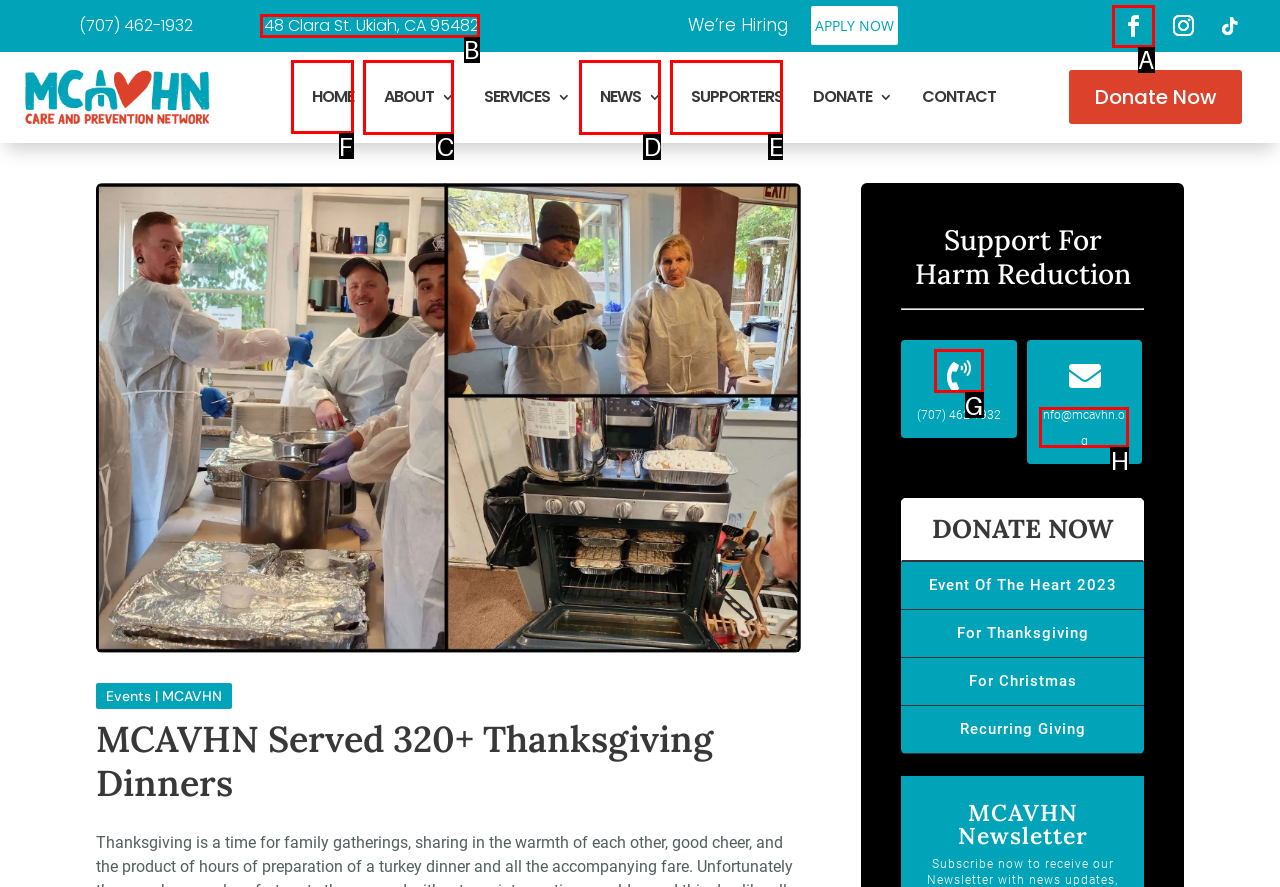Which HTML element should be clicked to complete the following task: Visit the 'HOME' page?
Answer with the letter corresponding to the correct choice.

F